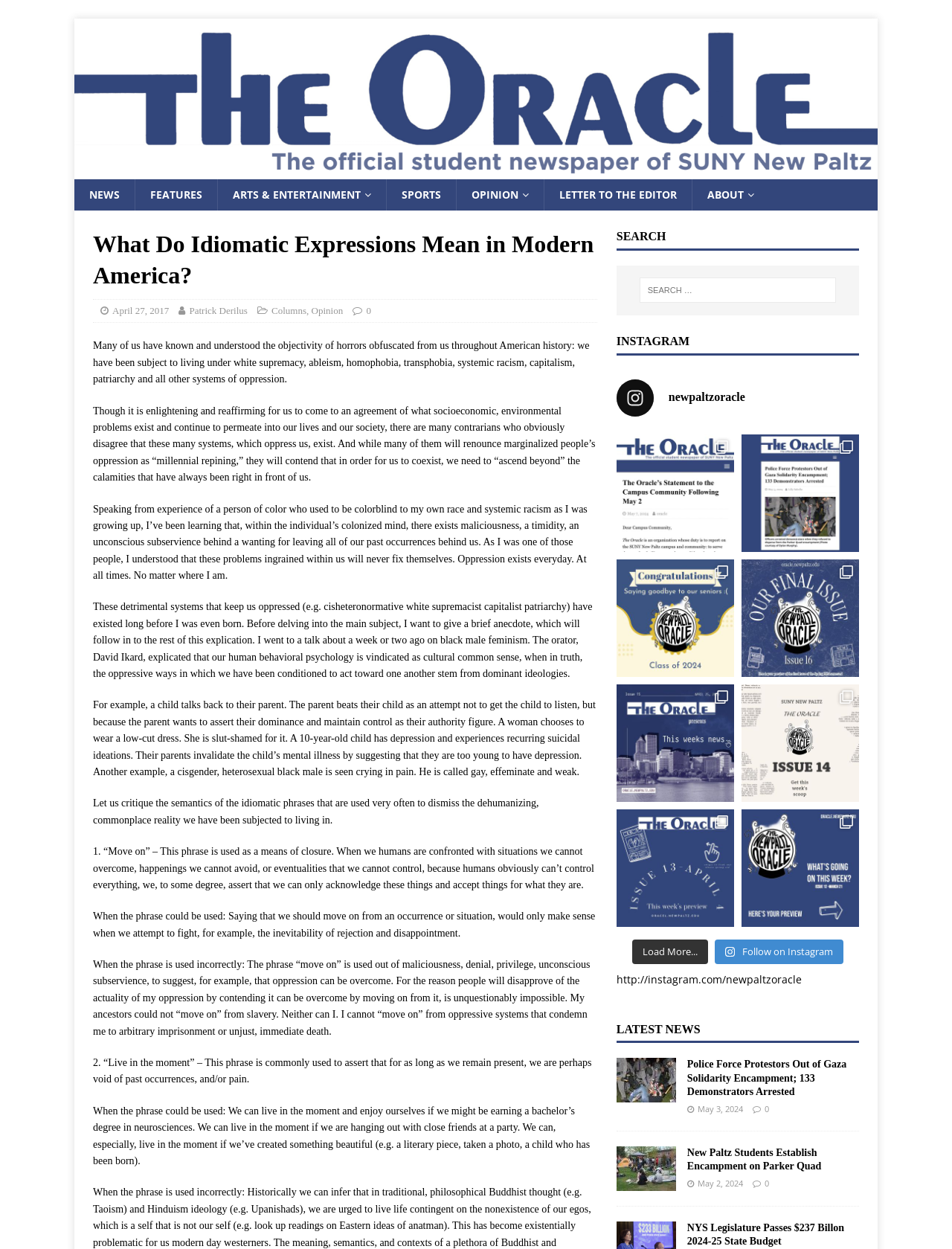What is the purpose of the 'SEARCH' section?
Based on the content of the image, thoroughly explain and answer the question.

I determined the answer by looking at the 'SEARCH' section, which contains a search box and a prompt to 'Search for:'. This suggests that the purpose of this section is to allow users to search for specific content within the publication.